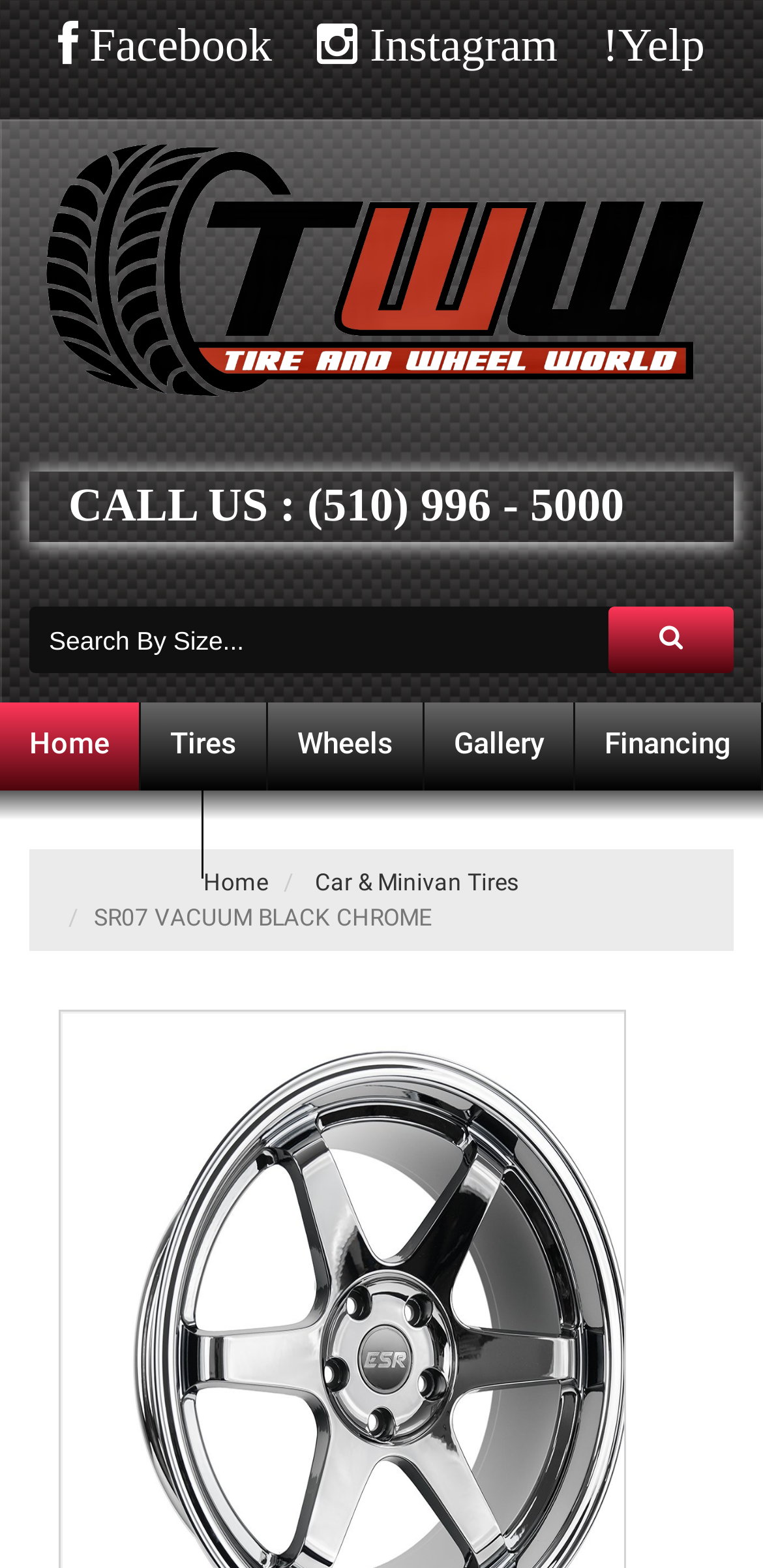Can you provide the bounding box coordinates for the element that should be clicked to implement the instruction: "Search for tires by size"?

[0.038, 0.387, 0.962, 0.429]